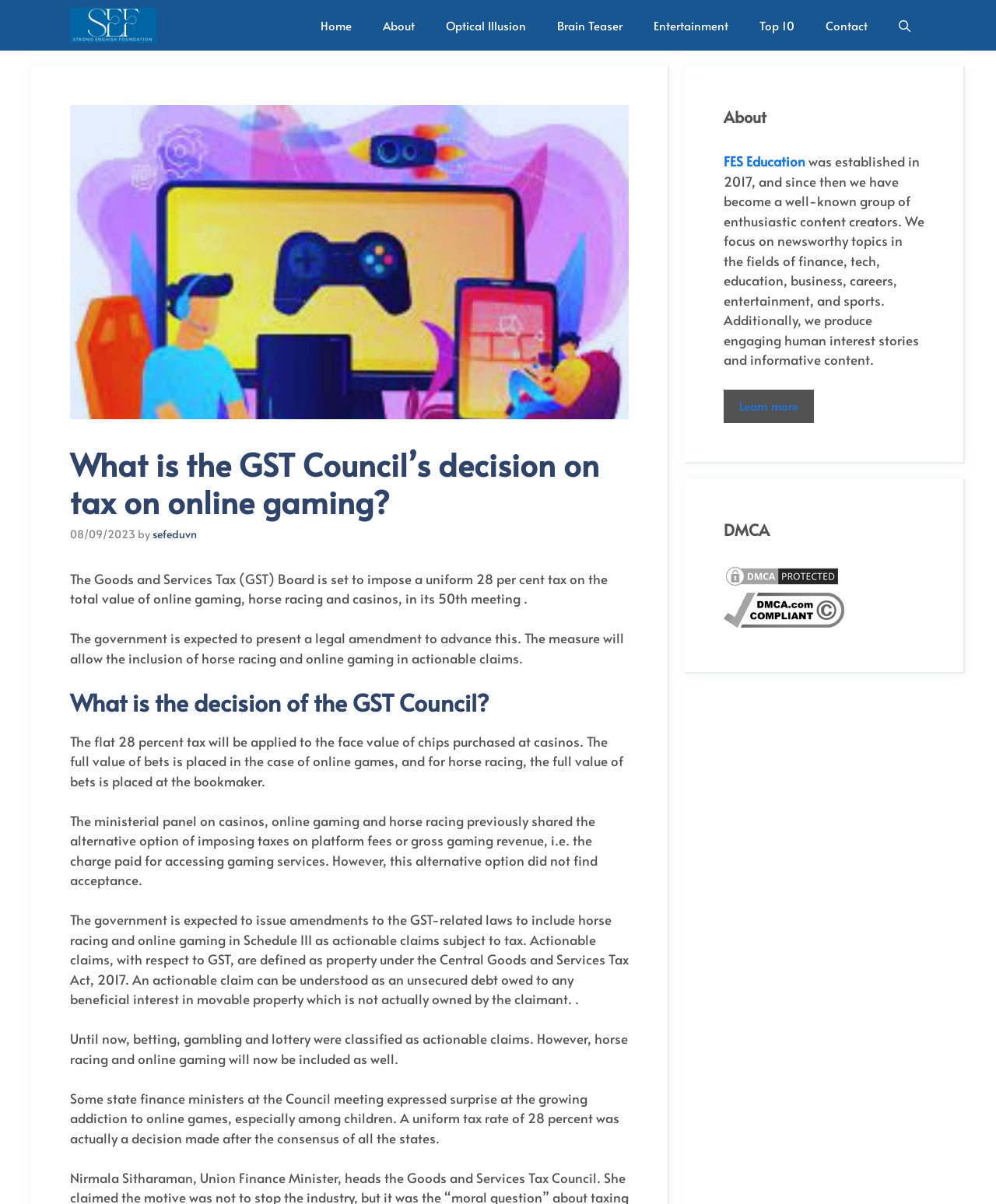Convey a detailed summary of the webpage, mentioning all key elements.

Here is a detailed description of the webpage:

The webpage has a navigation bar at the top with 8 links: "FES Education", "Home", "About", "Optical Illusion", "Brain Teaser", "Entertainment", "Top 10", and "Contact". There is also a search button on the right side of the navigation bar.

Below the navigation bar, there is a large image with a caption "28% tax levied on online gaming!".

The main content of the webpage is divided into two sections. The first section has a heading "What is the GST Council's decision on tax on online gaming?" and a subheading with the date "08/09/2023". The article discusses the Goods and Services Tax (GST) Board's decision to impose a uniform 28% tax on online gaming, horse racing, and casinos. The text explains the details of the tax, including how it will be applied to the face value of chips purchased at casinos, the full value of bets in online games, and the full value of bets in horse racing.

The second section has a heading "About" and provides information about FES Education, including its establishment in 2017 and its focus on creating content on various topics such as finance, tech, education, and entertainment.

On the right side of the webpage, there are two complementary sections. The first section has a heading "About" and provides a brief description of FES Education. The second section has a heading "DMCA" and provides links to DMCA.com Protection Status and a DMCA-compliant image.

Overall, the webpage has a clean and organized layout, with clear headings and concise text.